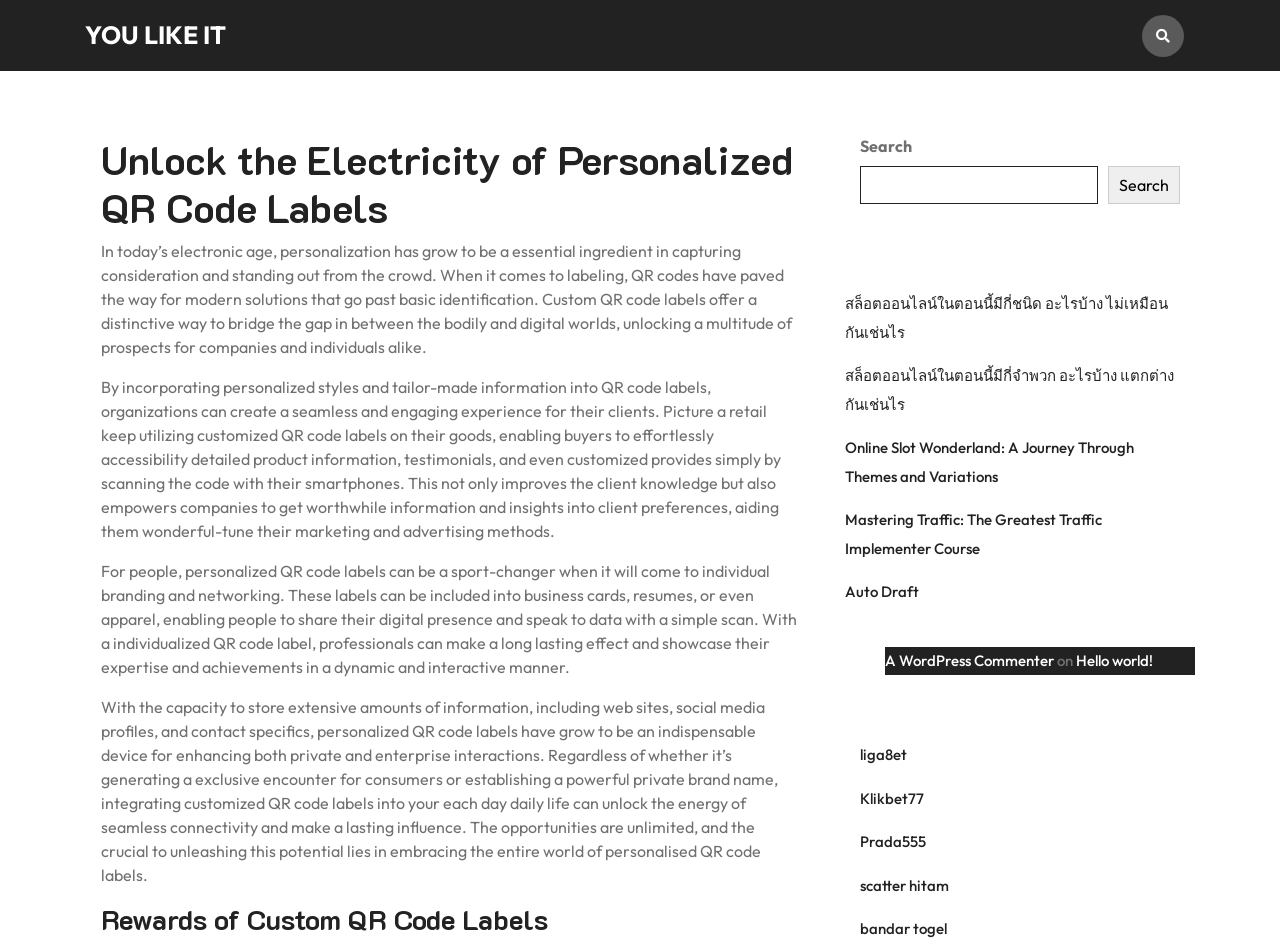What can businesses use customized QR code labels for?
Answer with a single word or short phrase according to what you see in the image.

Improving customer experience